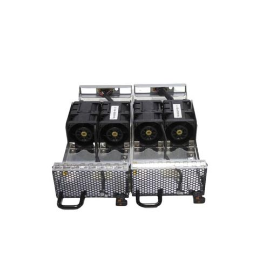Compose a detailed narrative for the image.

This image depicts the QFX3500-FAN-AFO, a high-performance fan unit designed for cooling network equipment. The unit features a compact design with multiple fans arranged in a robust metallic housing, ensuring efficient airflow to maintain optimal operating temperatures. This product is critical in environments where reliable cooling is necessary for the performance of networking systems. For additional details and specifications, users can explore related products or read more about the QFX3500-FAN-AFO on the company's webpage.